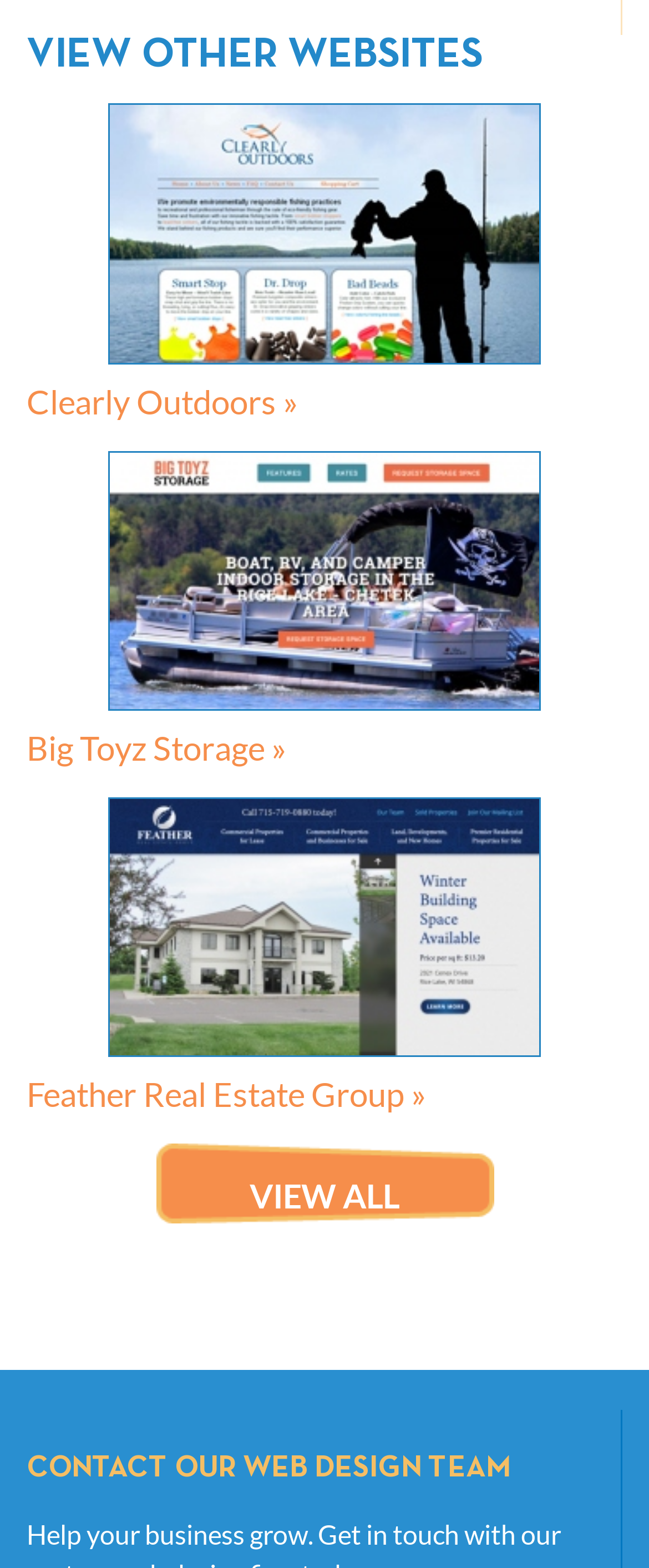What is the purpose of the webpage?
Please answer the question with a detailed and comprehensive explanation.

I read the heading 'CONTACT OUR WEB DESIGN TEAM' and inferred that the purpose of the webpage is to provide contact information for the web design team.